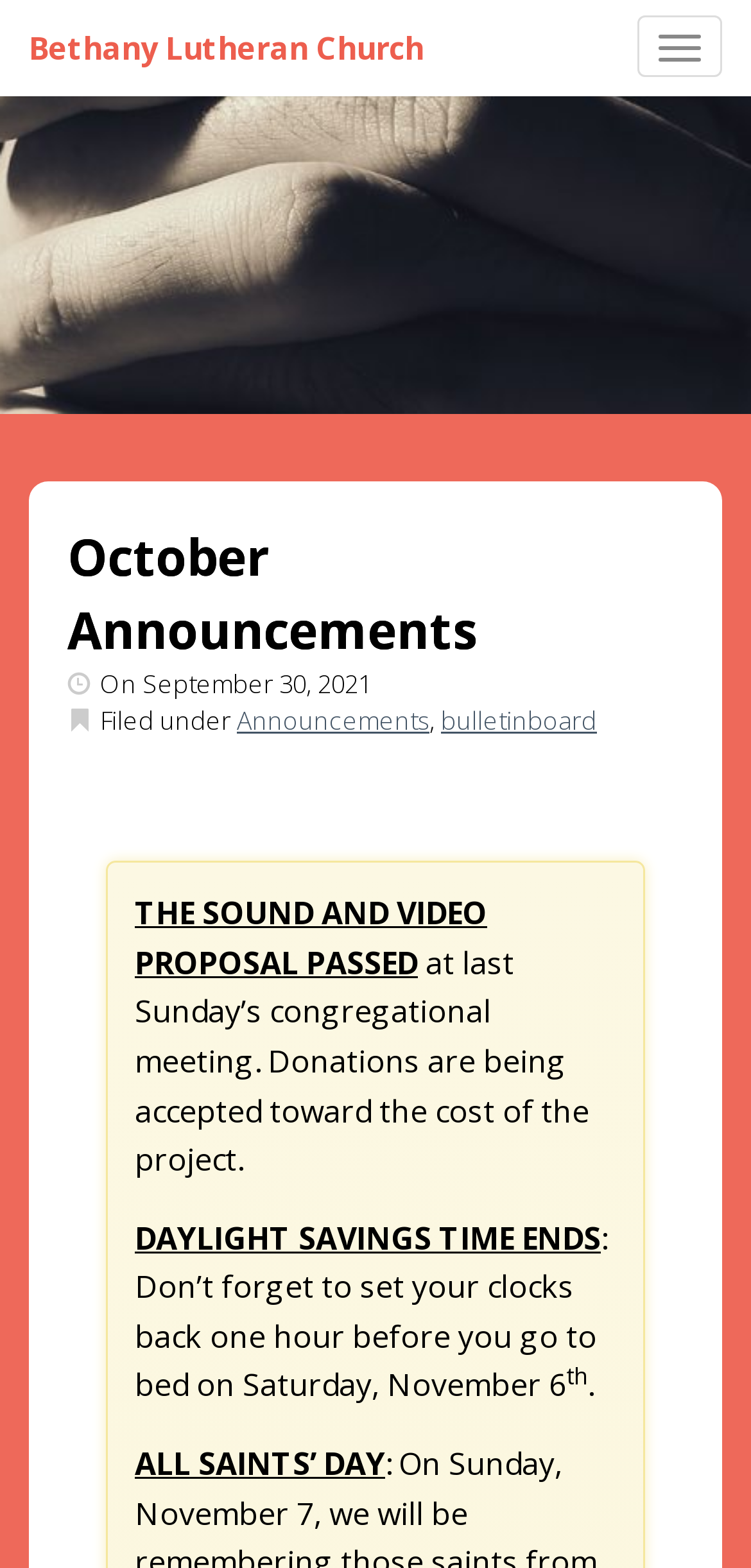Locate the bounding box of the UI element defined by this description: "Toggle Navigation". The coordinates should be given as four float numbers between 0 and 1, formatted as [left, top, right, bottom].

[0.849, 0.01, 0.962, 0.049]